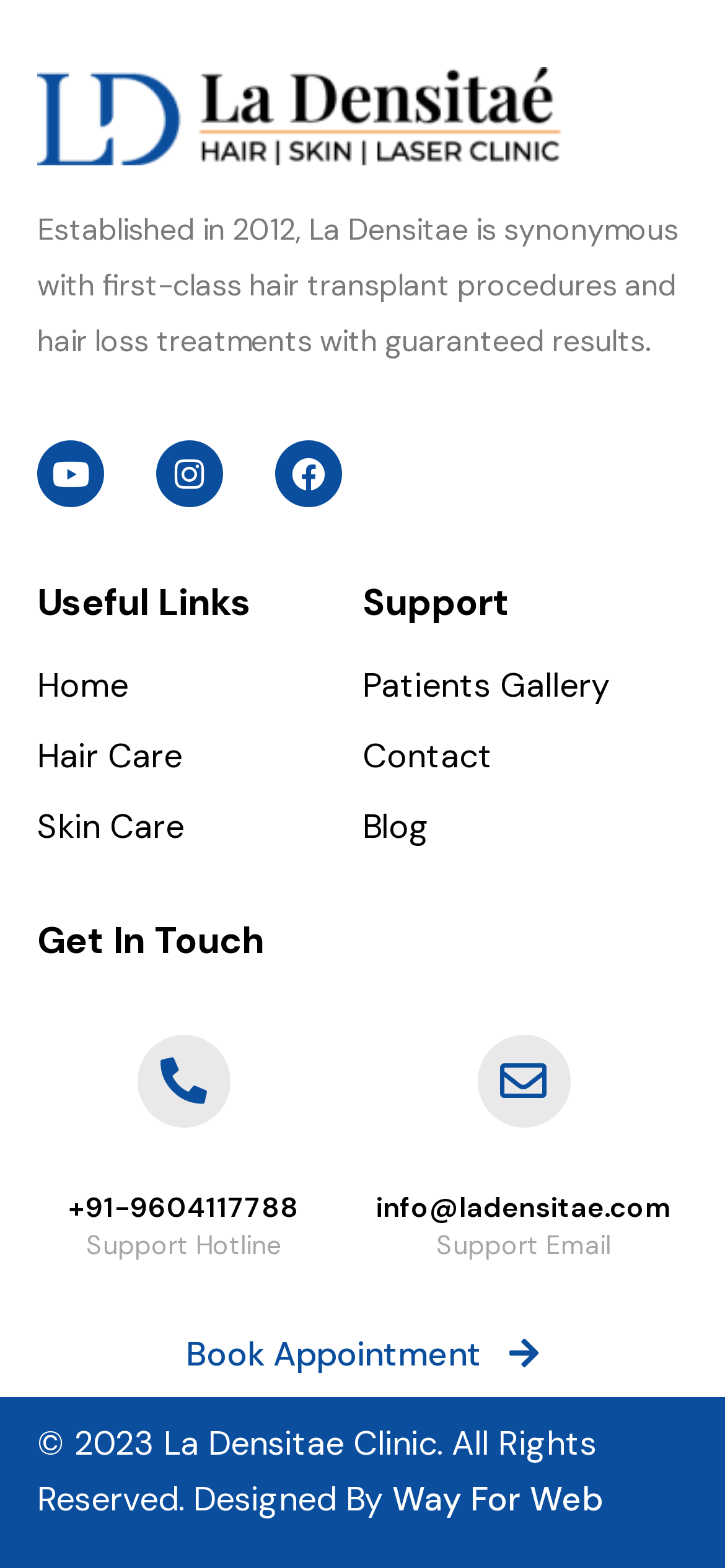Predict the bounding box of the UI element that fits this description: "Blog".

[0.5, 0.515, 0.949, 0.539]